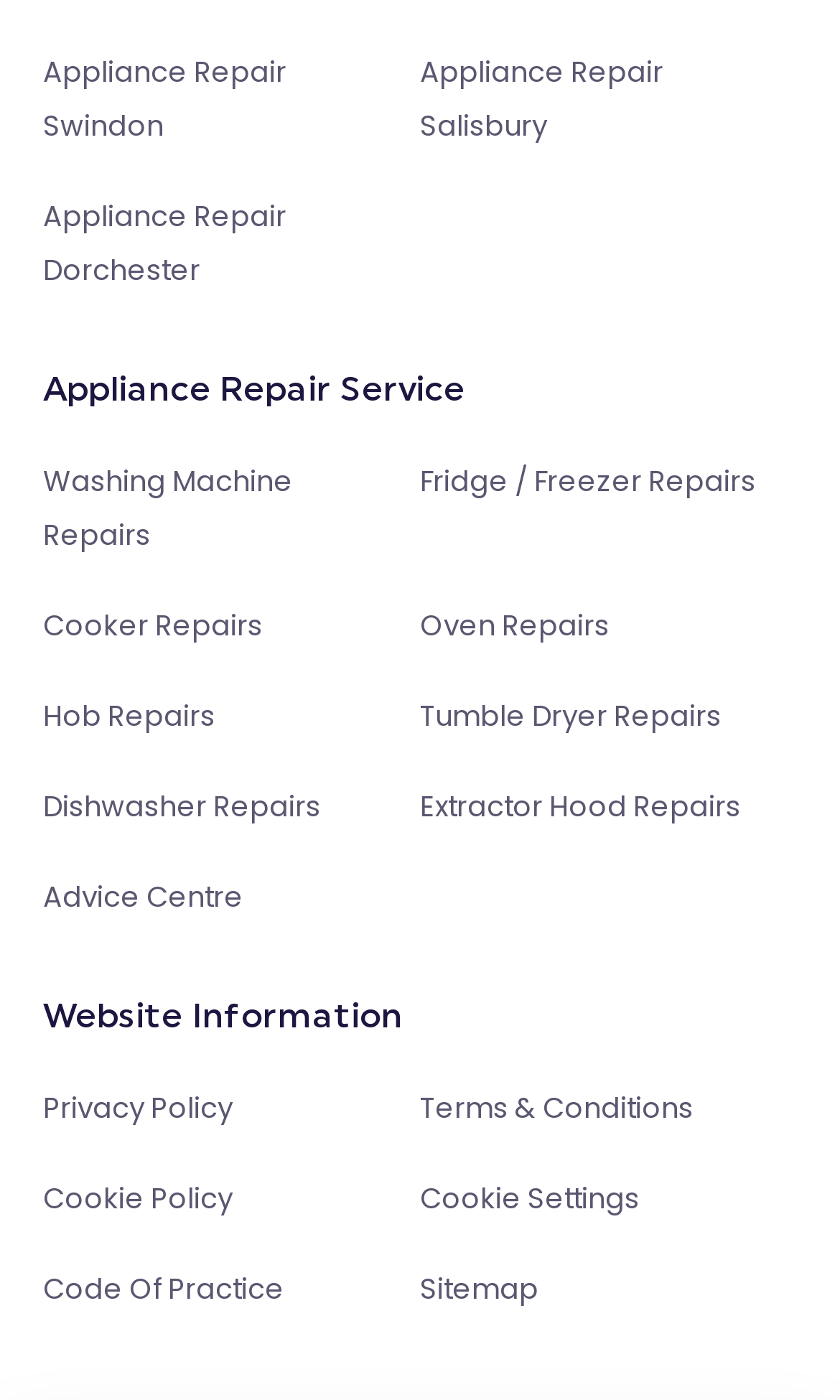Identify the bounding box for the UI element described as: "Oven Repairs". The coordinates should be four float numbers between 0 and 1, i.e., [left, top, right, bottom].

[0.5, 0.432, 0.726, 0.461]